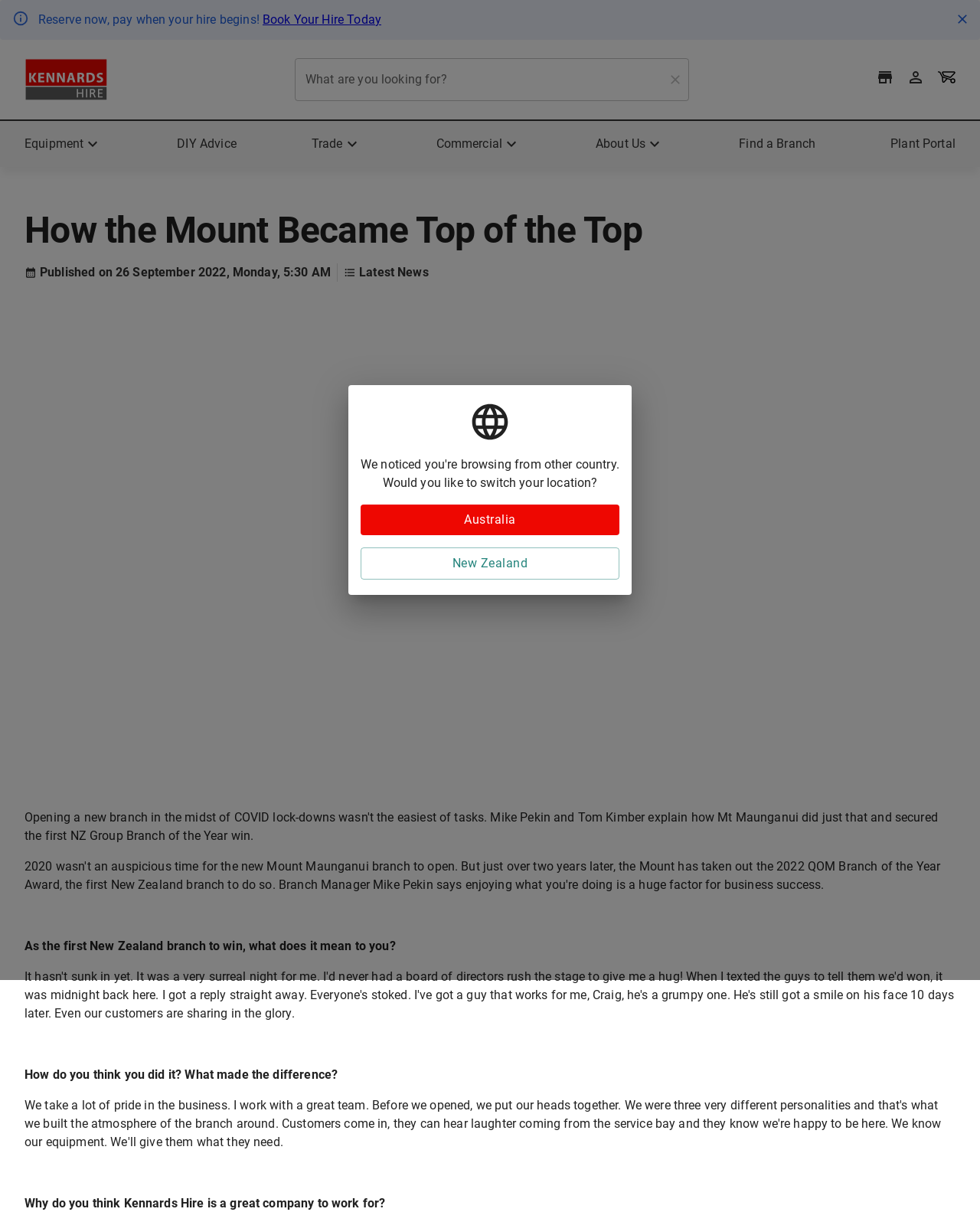Reply to the question with a single word or phrase:
What is the text above the 'Close' button?

none